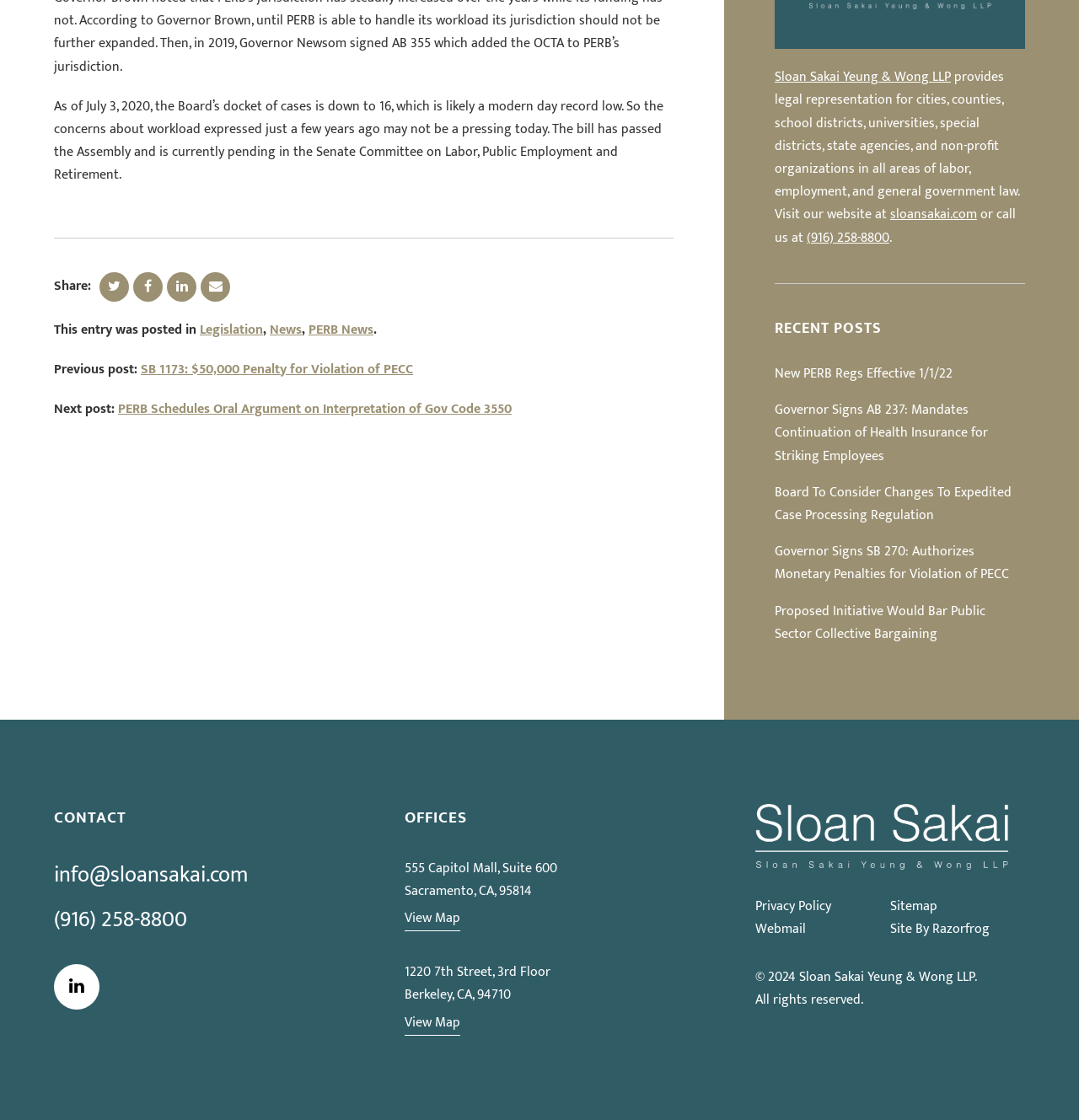Please provide a detailed answer to the question below by examining the image:
What is the current number of cases in the Board's docket?

The answer can be found in the first paragraph of the webpage, which states 'As of July 3, 2020, the Board’s docket of cases is down to 16...'.